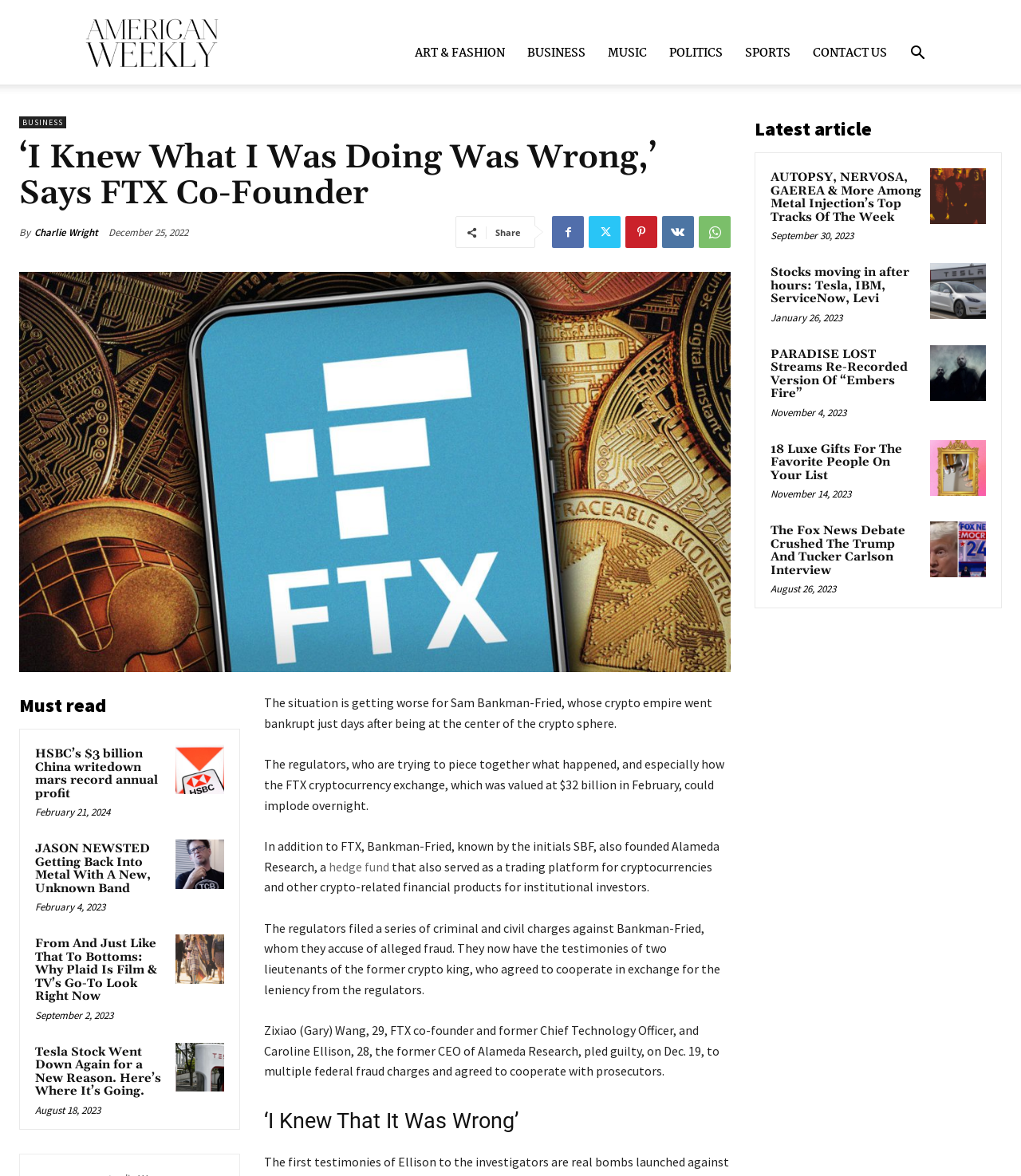Please indicate the bounding box coordinates of the element's region to be clicked to achieve the instruction: "Read the article about HSBC's $3 billion China writedown". Provide the coordinates as four float numbers between 0 and 1, i.e., [left, top, right, bottom].

[0.172, 0.633, 0.22, 0.675]